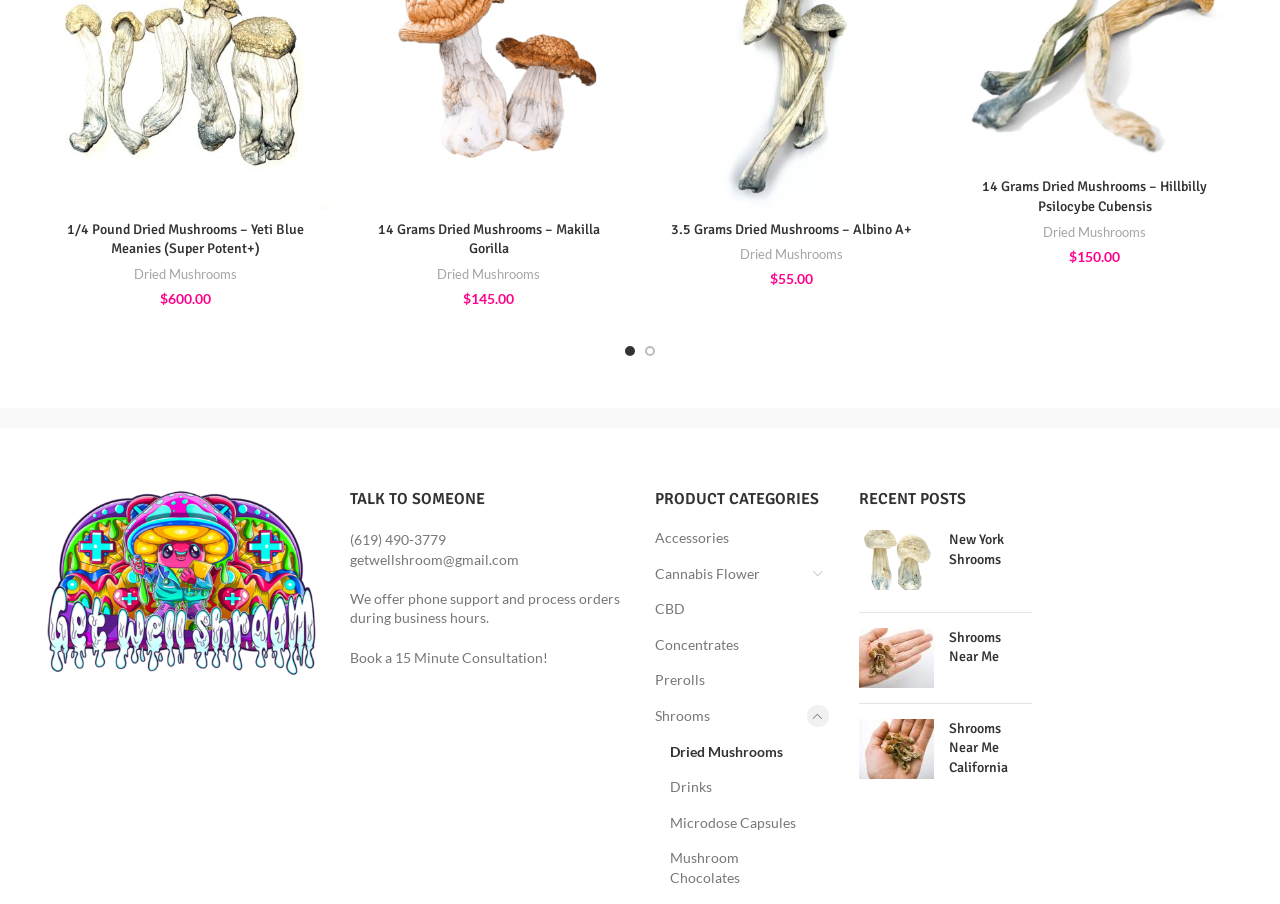Please find the bounding box coordinates (top-left x, top-left y, bottom-right x, bottom-right y) in the screenshot for the UI element described as follows: NROI.ORG

None